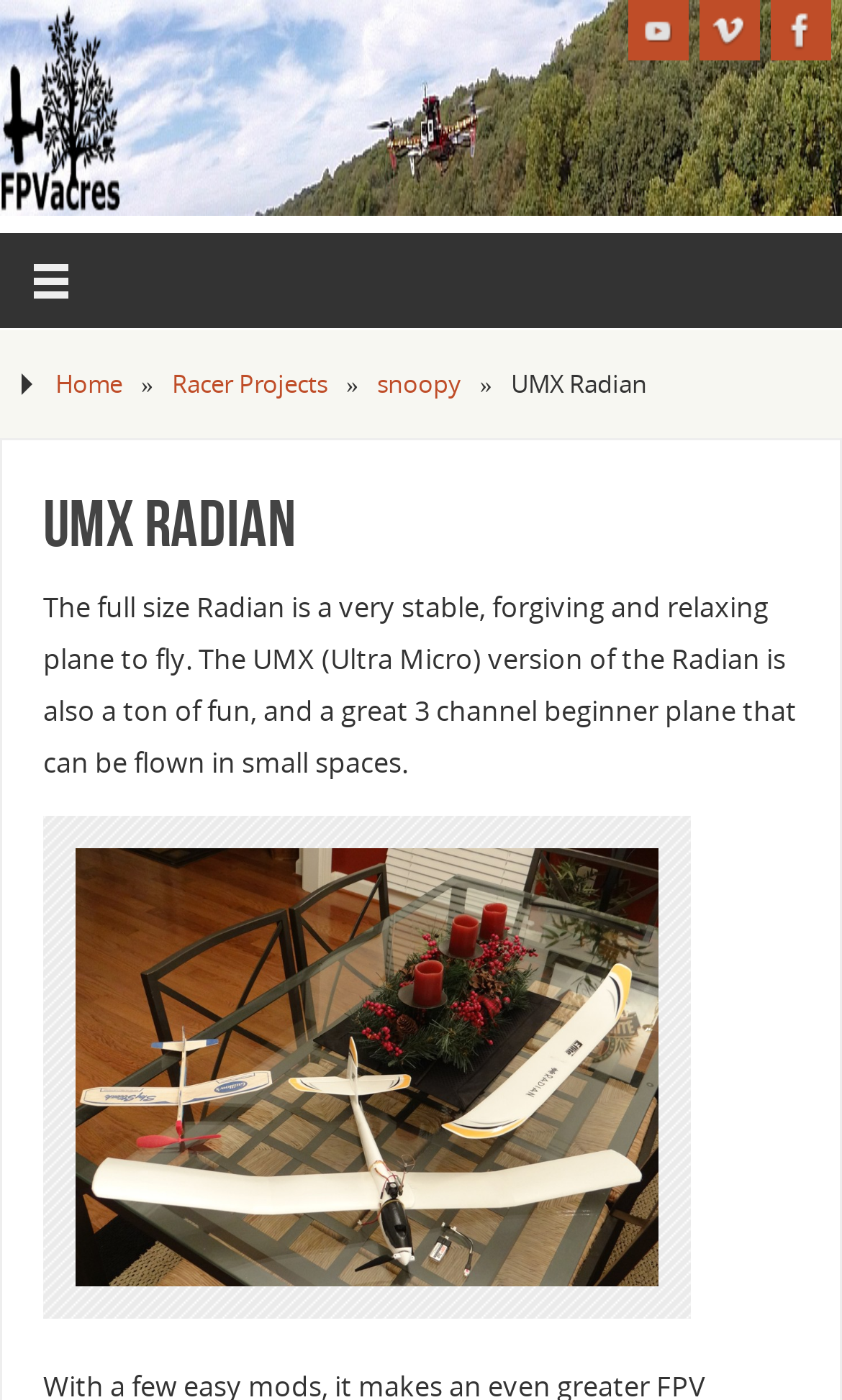What is the position of the Facebook link?
Using the screenshot, give a one-word or short phrase answer.

Right side